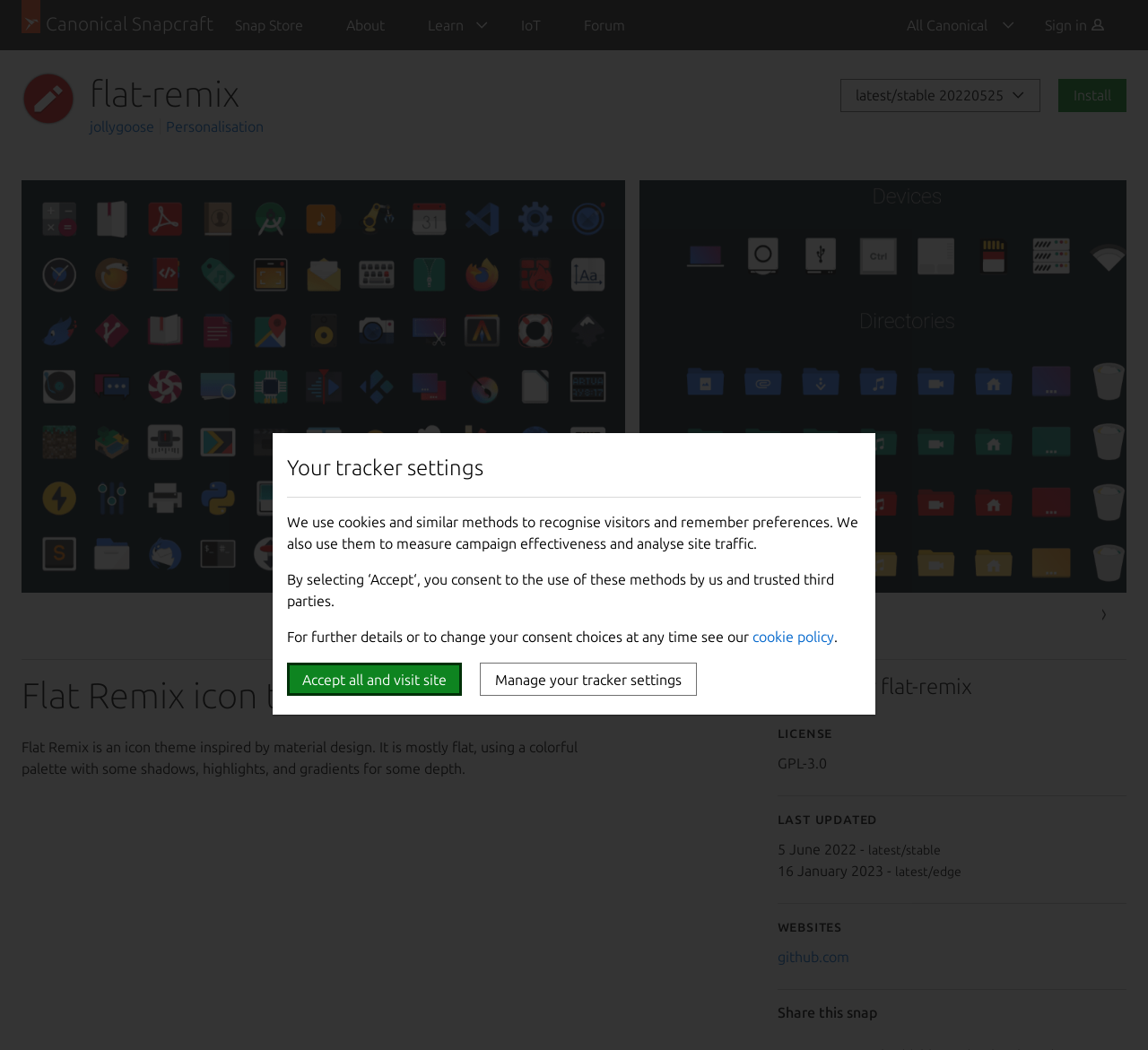Locate and provide the bounding box coordinates for the HTML element that matches this description: "Canonical Snapcraft".

[0.019, 0.0, 0.186, 0.048]